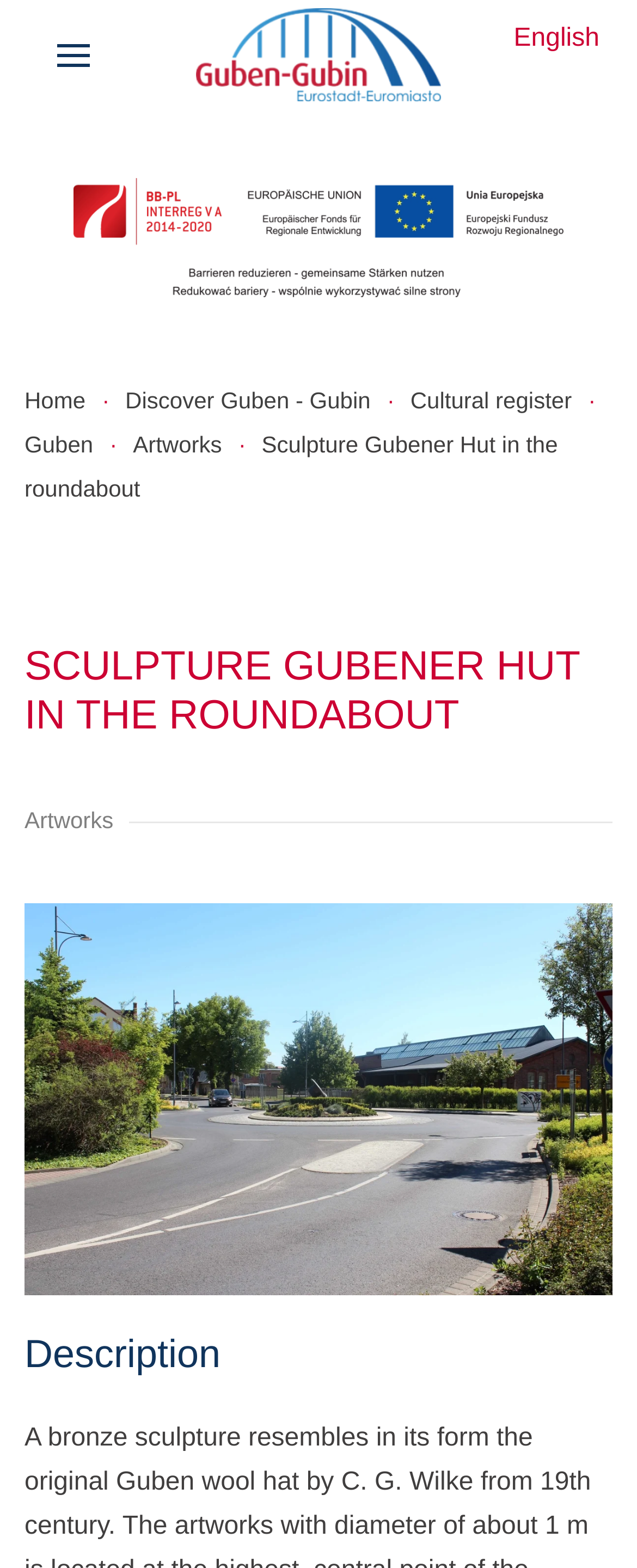What is the title of the artwork displayed?
Please answer the question as detailed as possible.

I found this title in the heading 'SCULPTURE GUBENER HUT IN THE ROUNDABOUT' and also in the StaticText element, which suggests that it is the title of the artwork being displayed.